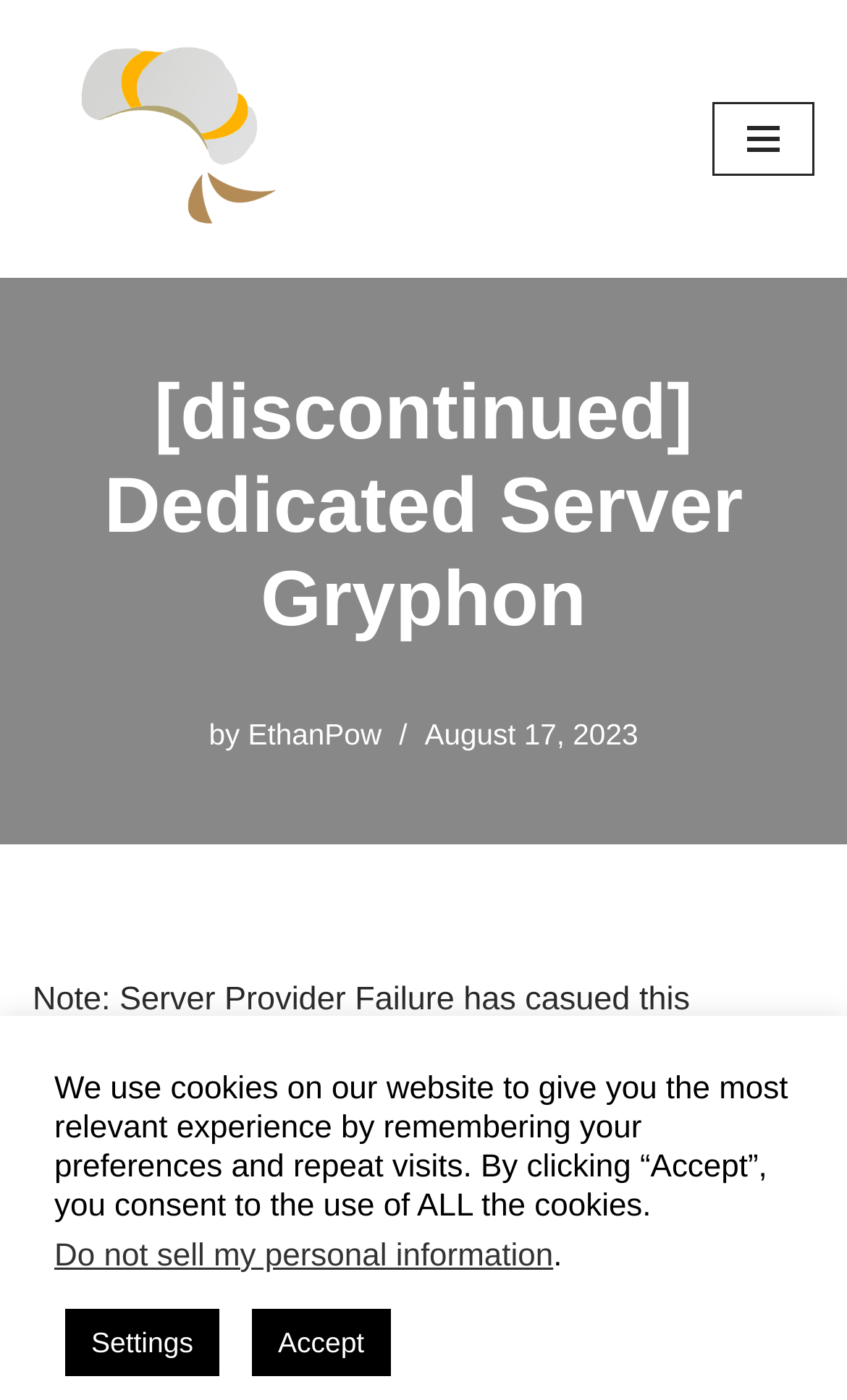Provide a single word or phrase to answer the given question: 
When was the note about the server provider failure posted?

August 17, 2023